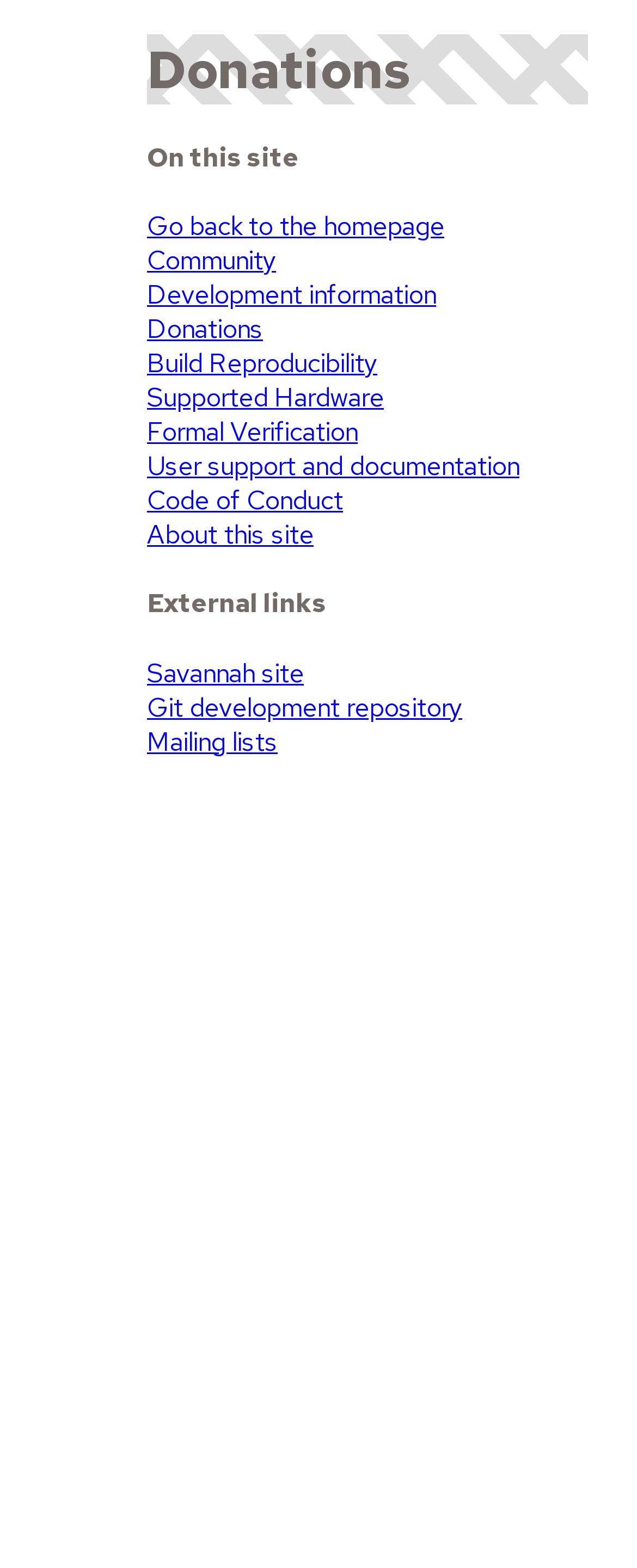Determine the bounding box coordinates for the HTML element described here: "Send".

None